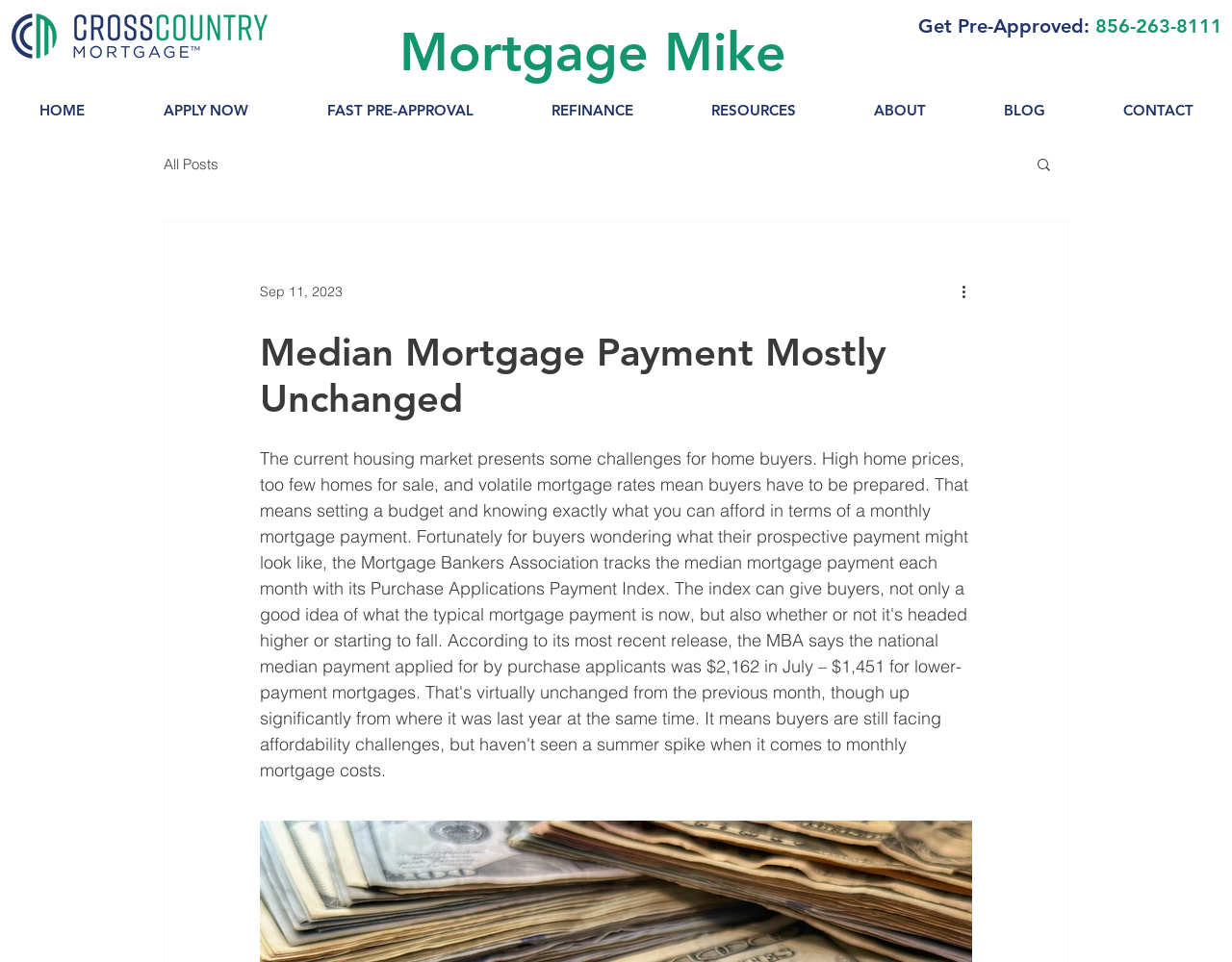Predict the bounding box of the UI element that fits this description: "APPLY NOW".

[0.101, 0.1, 0.234, 0.13]